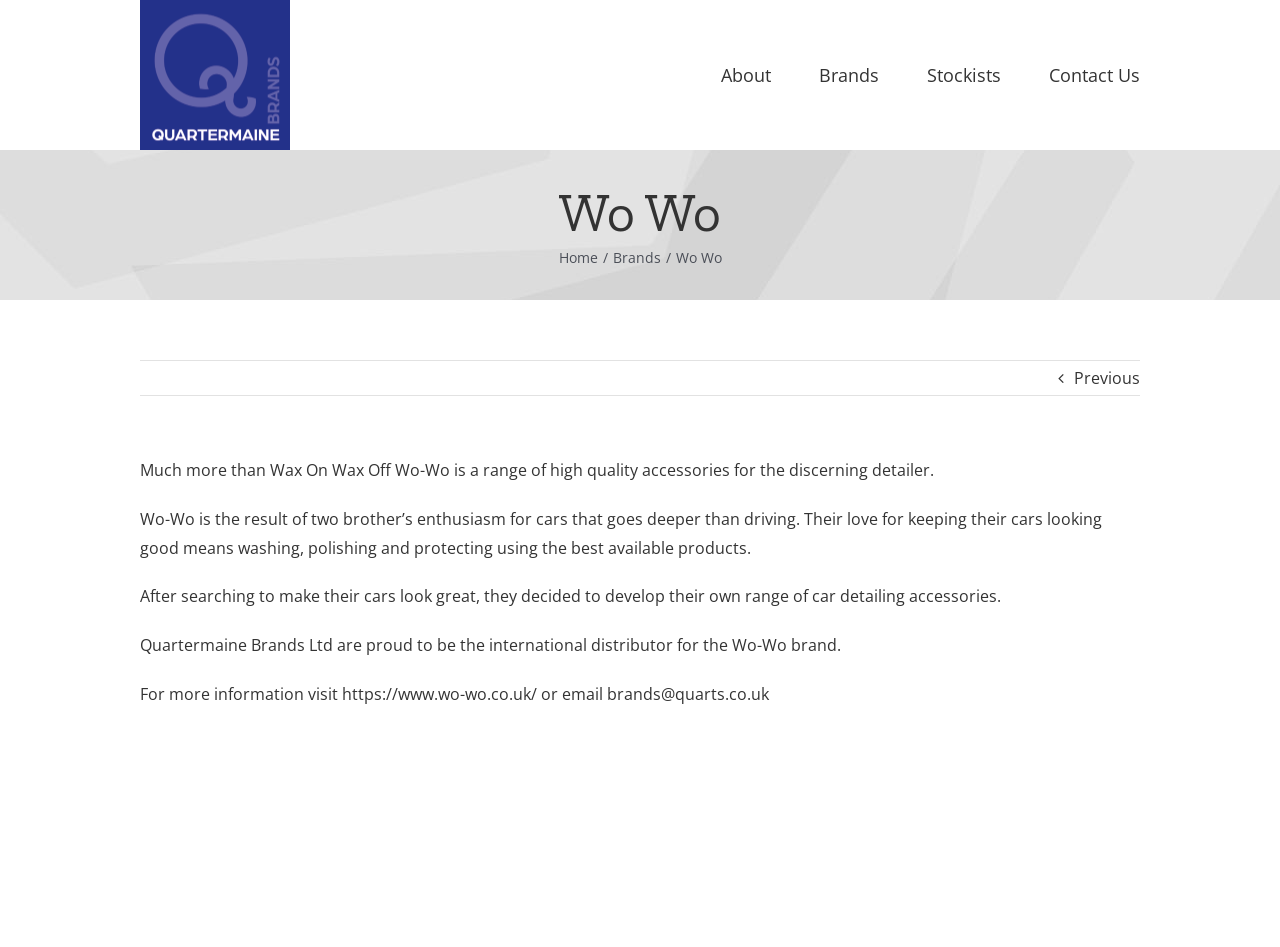Please identify the bounding box coordinates of the element's region that I should click in order to complete the following instruction: "Go to About page". The bounding box coordinates consist of four float numbers between 0 and 1, i.e., [left, top, right, bottom].

[0.563, 0.0, 0.602, 0.158]